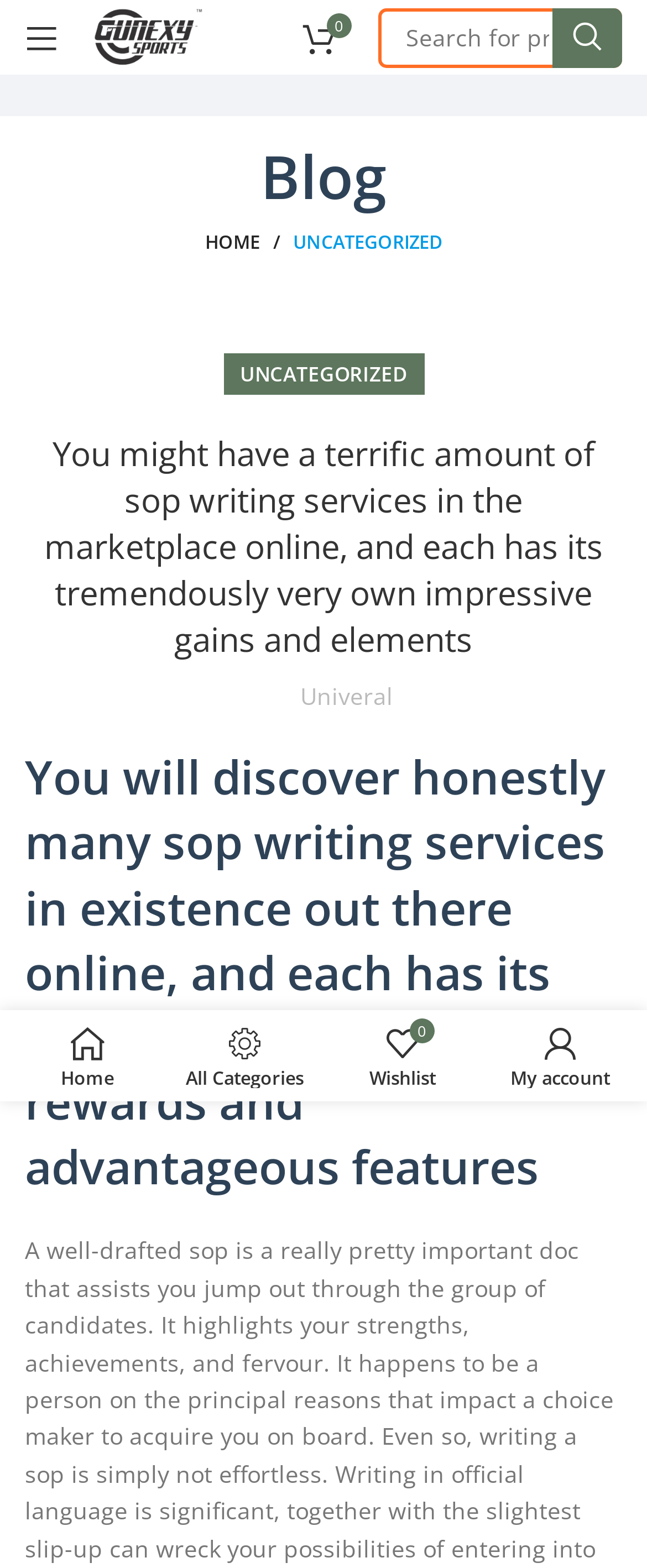Provide the bounding box coordinates of the area you need to click to execute the following instruction: "Search for something".

[0.583, 0.005, 0.962, 0.043]